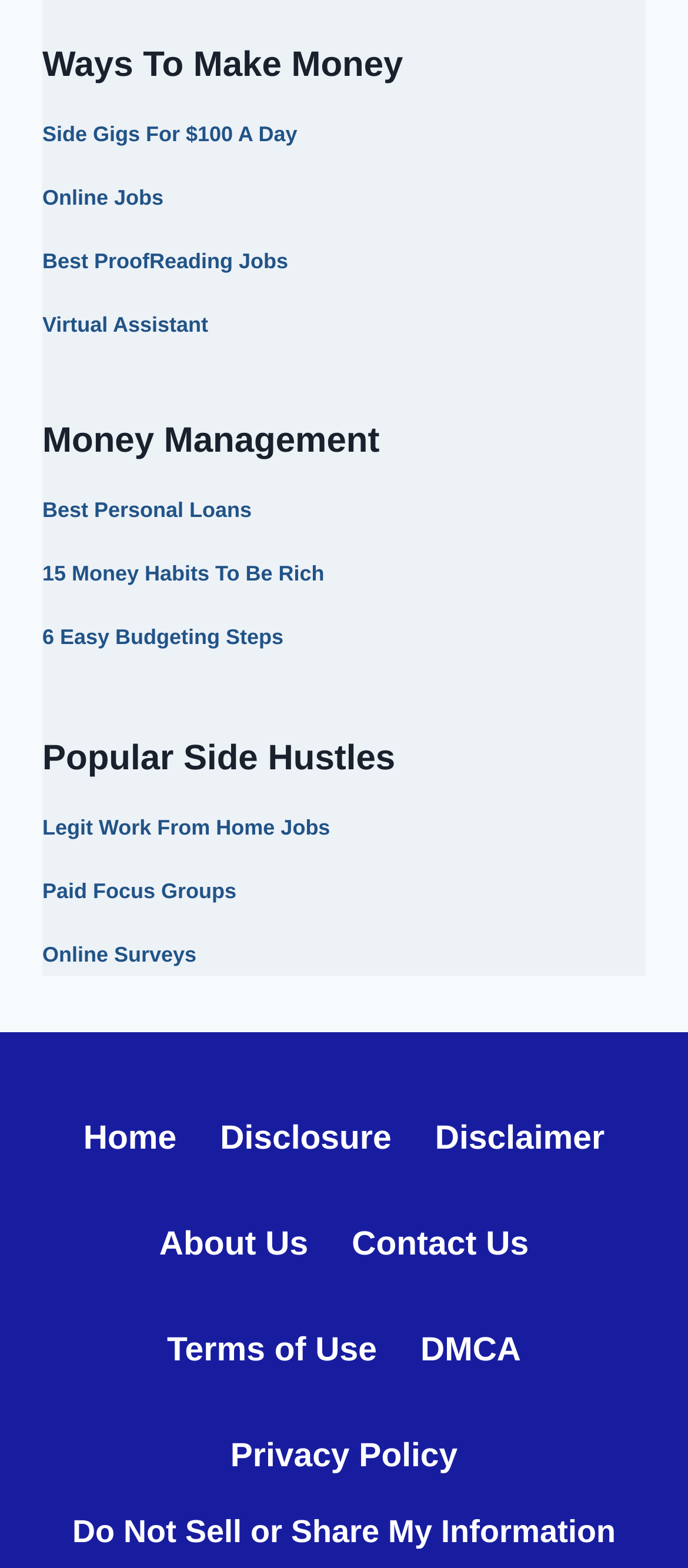Respond with a single word or phrase to the following question: How many links are in the footer navigation?

7